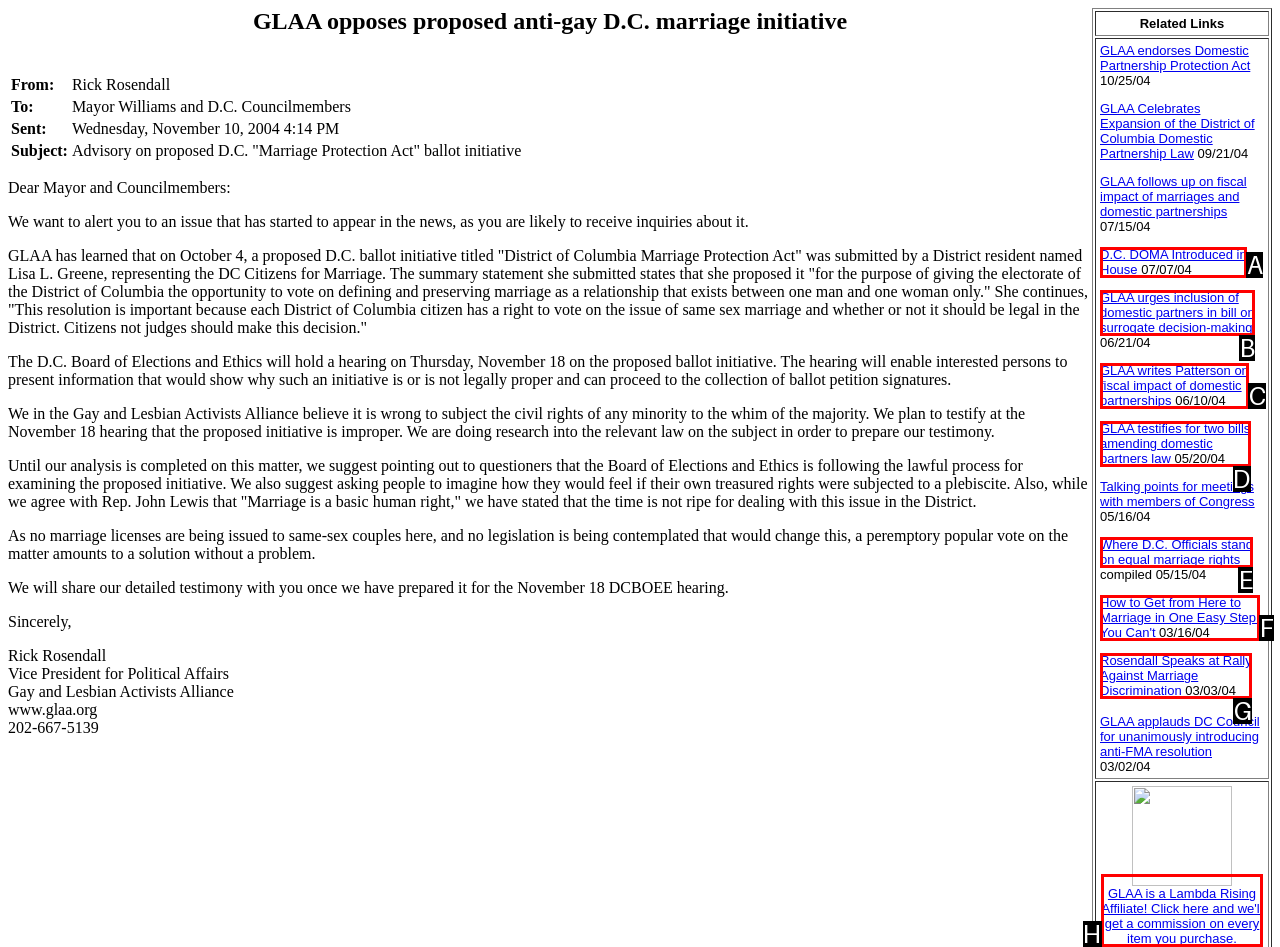Identify the HTML element that corresponds to the following description: D.C. DOMA Introduced in House Provide the letter of the best matching option.

A